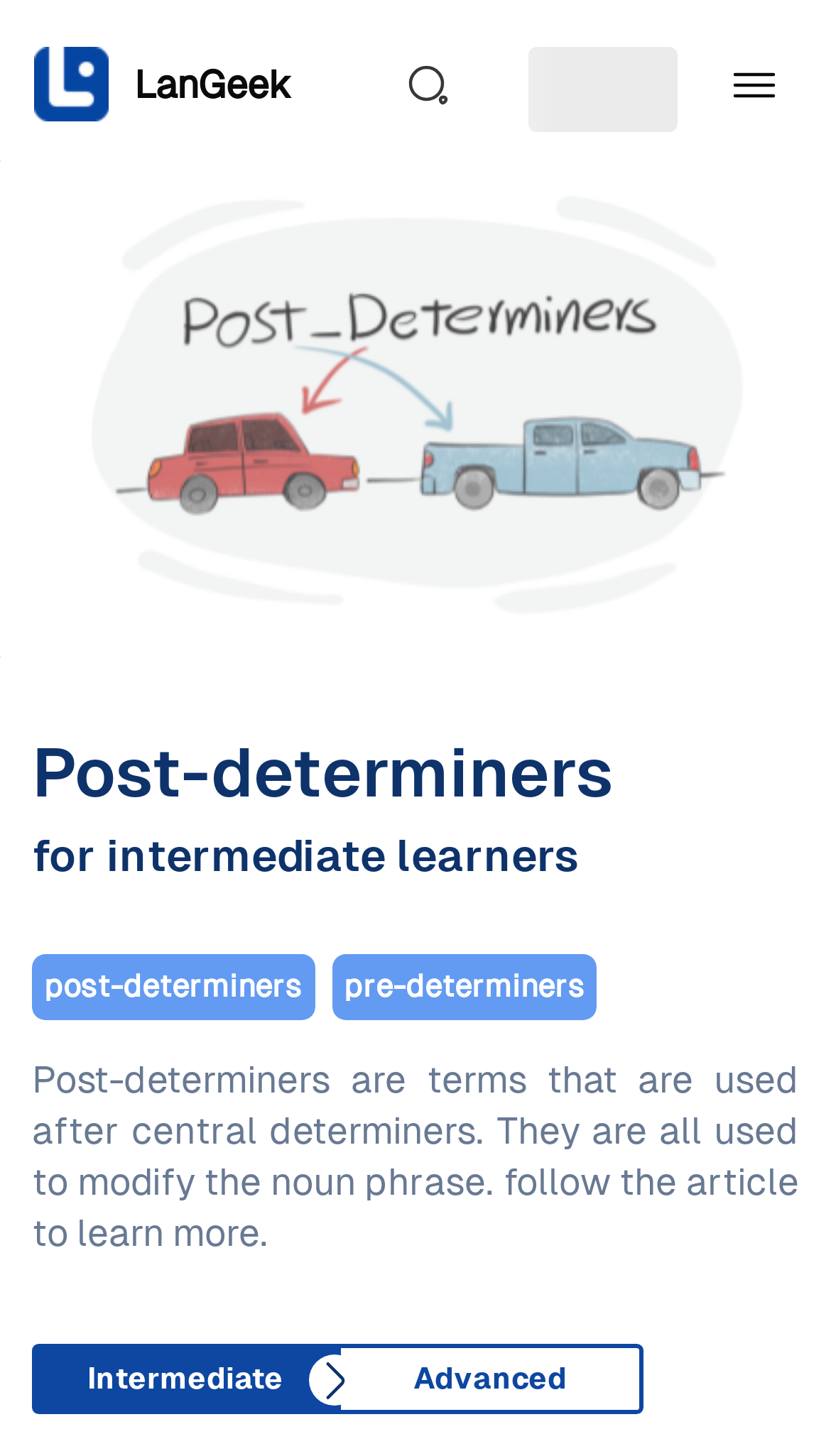Based on the description "parent_node: LanGeek", find the bounding box of the specified UI element.

[0.856, 0.023, 0.959, 0.092]